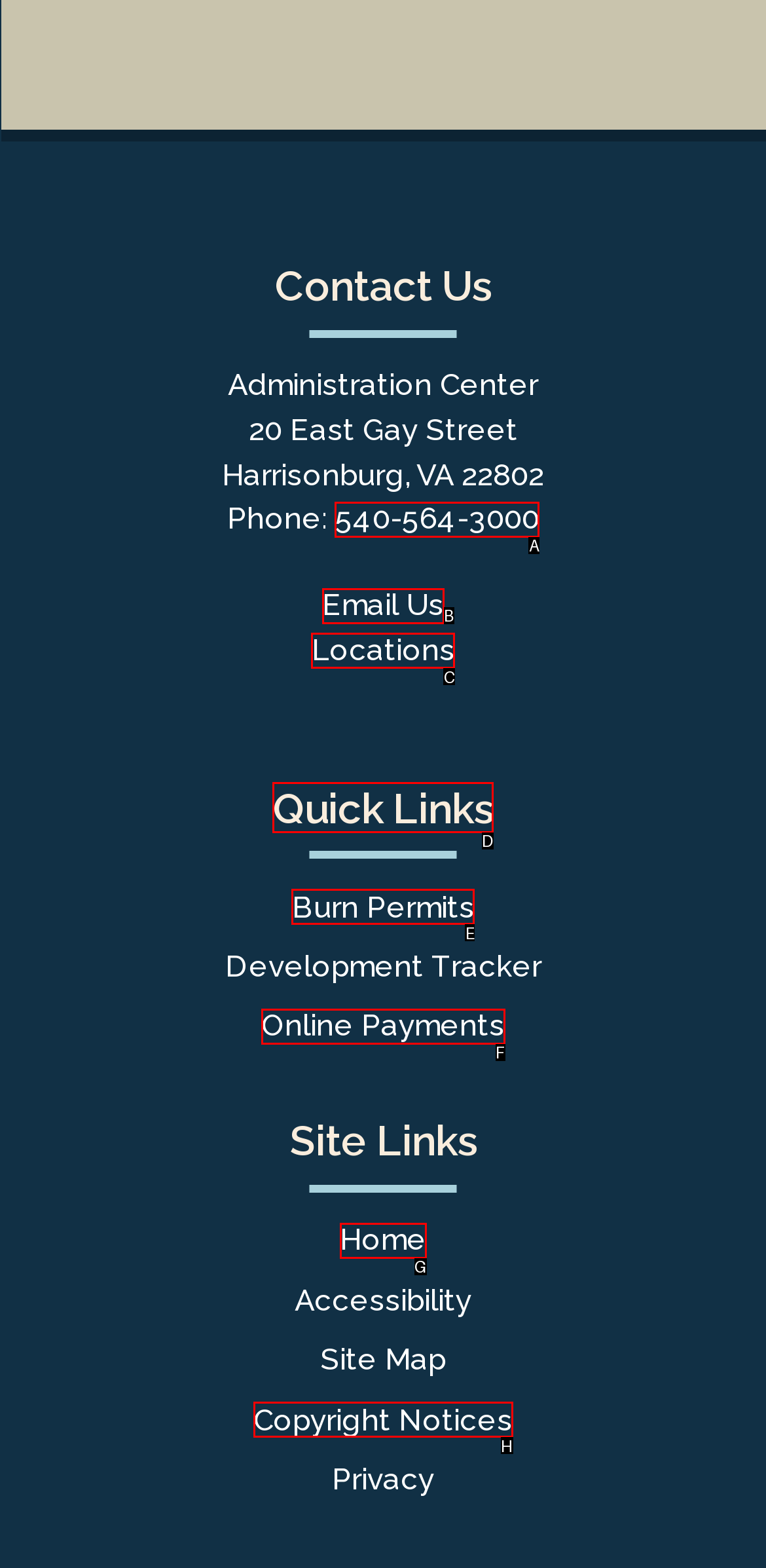Determine the letter of the element to click to accomplish this task: Explore games on the Windows platform. Respond with the letter.

None